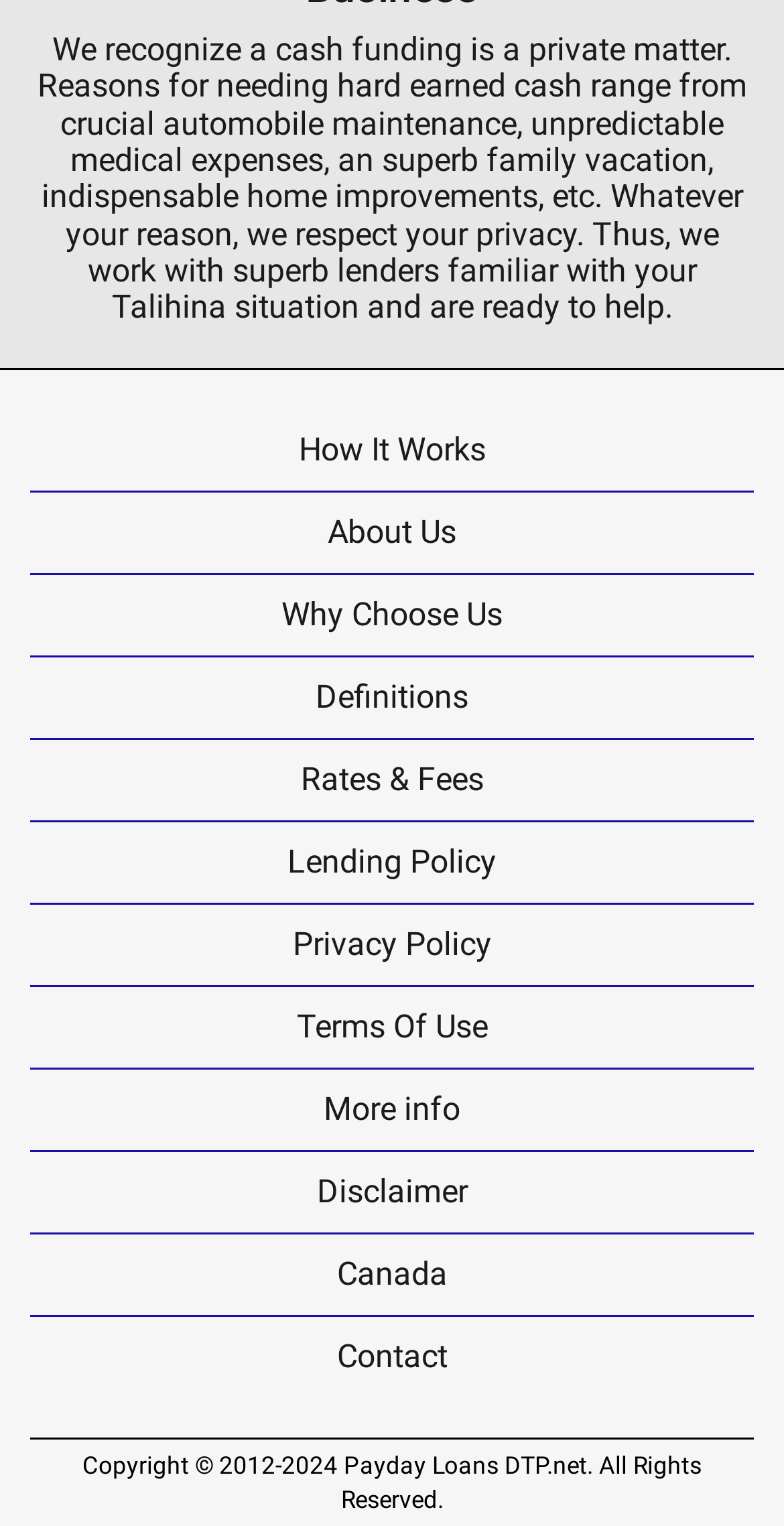Extract the bounding box coordinates for the HTML element that matches this description: "Rates & Fees". The coordinates should be four float numbers between 0 and 1, i.e., [left, top, right, bottom].

[0.038, 0.485, 0.962, 0.537]